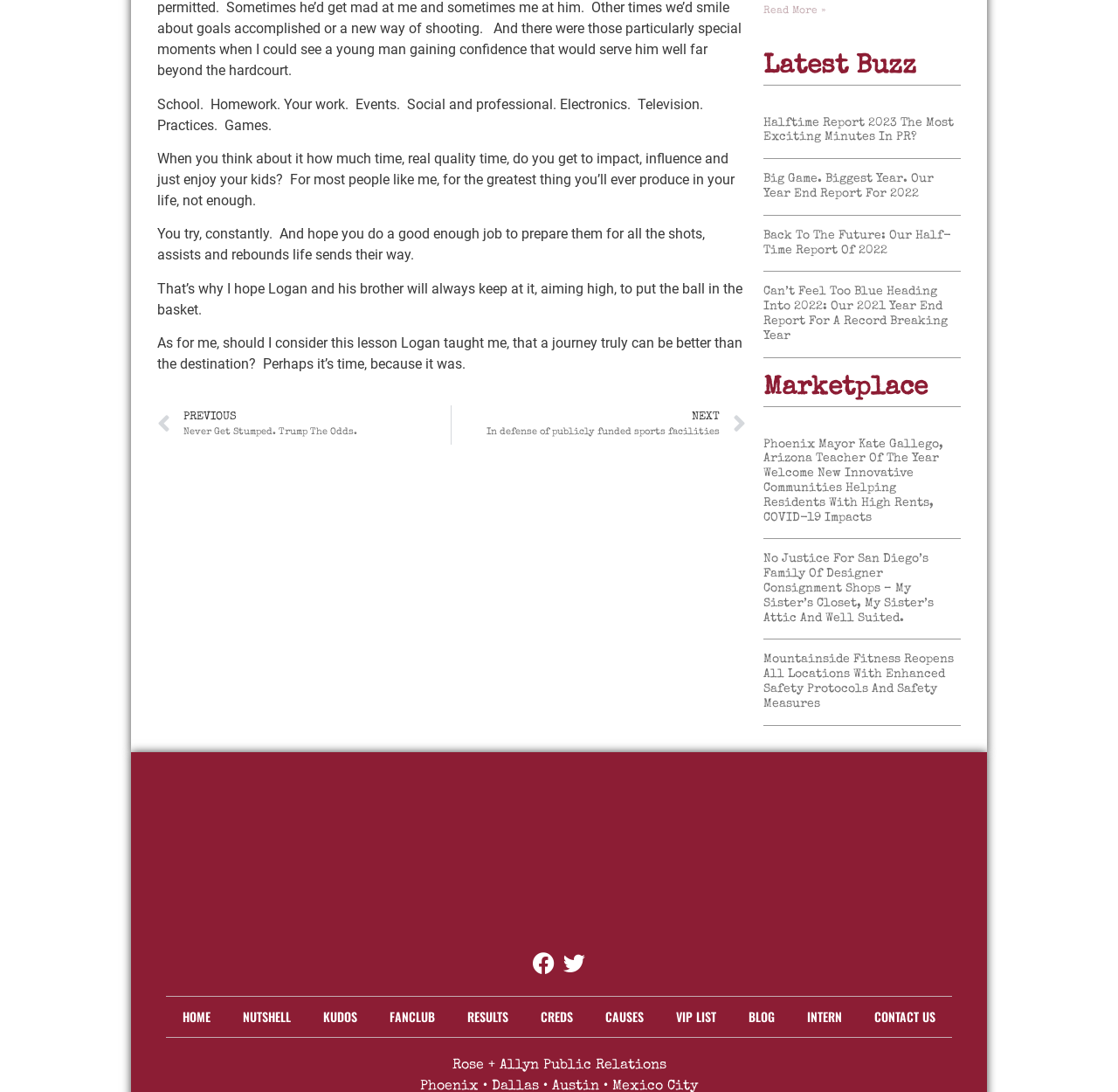Please identify the bounding box coordinates for the region that you need to click to follow this instruction: "Visit the 'HOME' page".

[0.148, 0.912, 0.202, 0.949]